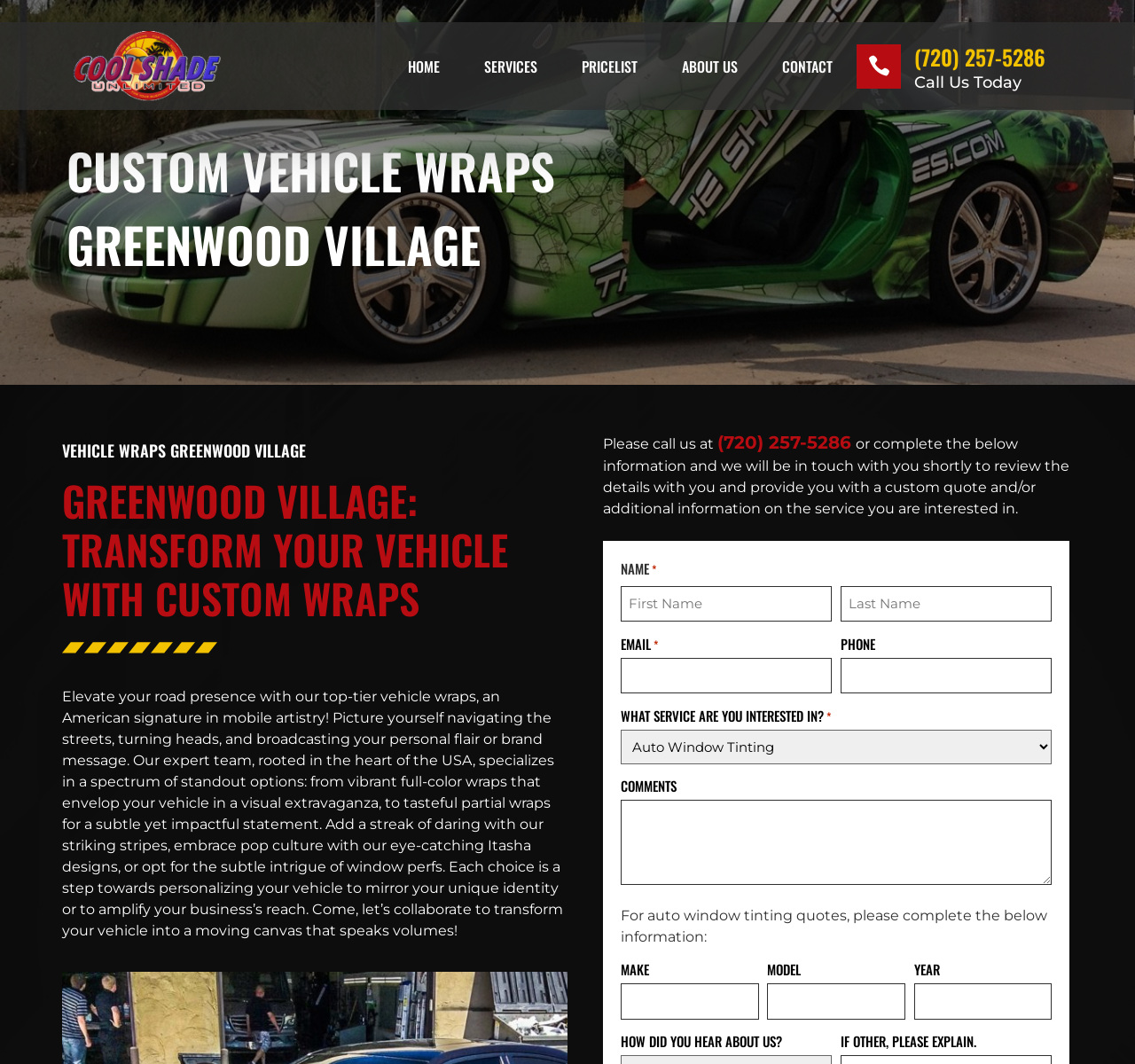Pinpoint the bounding box coordinates of the clickable element needed to complete the instruction: "Enter your first name". The coordinates should be provided as four float numbers between 0 and 1: [left, top, right, bottom].

[0.547, 0.551, 0.733, 0.584]